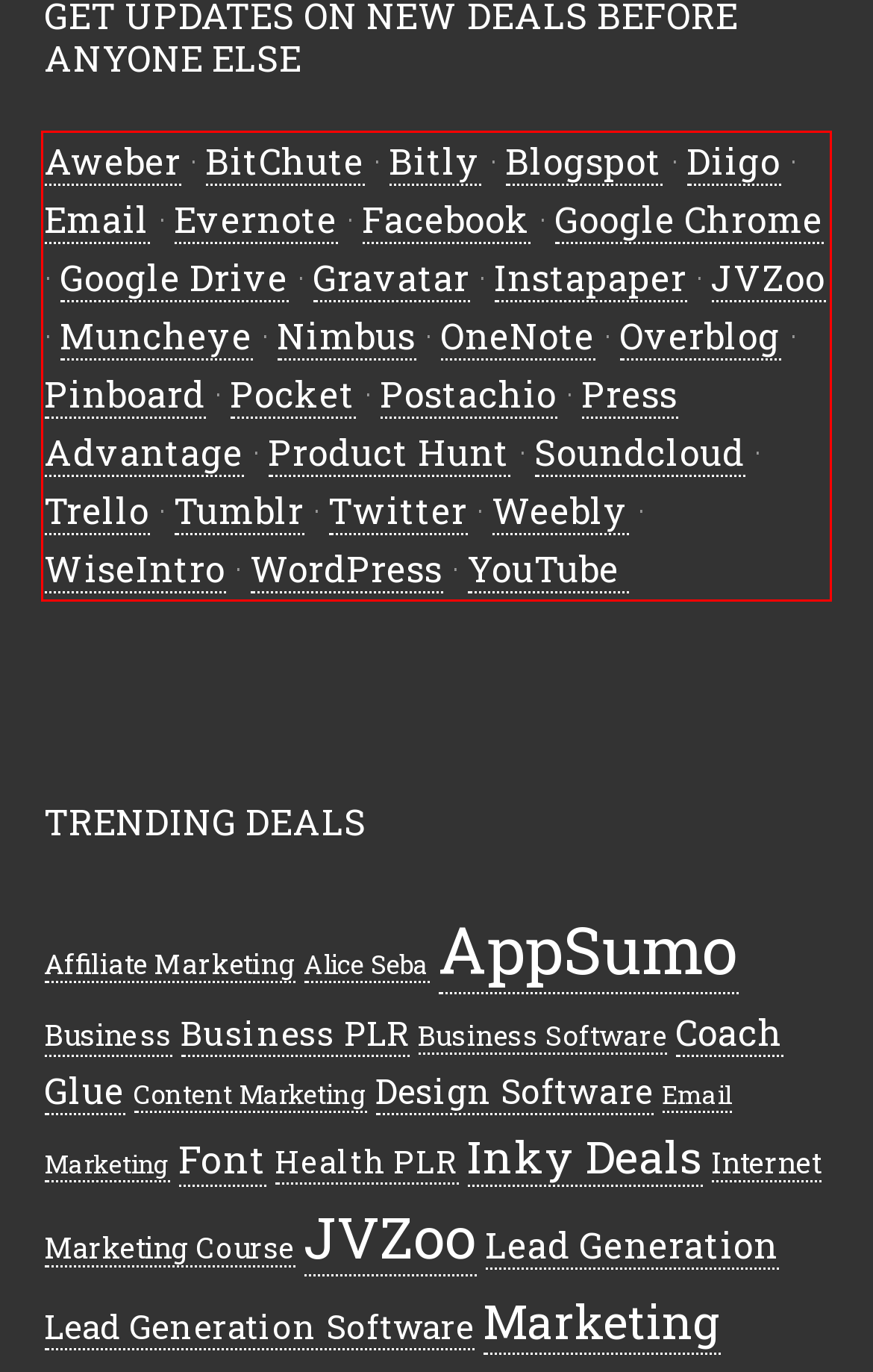Examine the webpage screenshot and use OCR to recognize and output the text within the red bounding box.

Aweber · BitChute · Bitly · Blogspot · Diigo · Email · Evernote · Facebook · Google Chrome · Google Drive · Gravatar · Instapaper · JVZoo · Muncheye · Nimbus · OneNote · Overblog · Pinboard · Pocket · Postachio · Press Advantage · Product Hunt · Soundcloud · Trello · Tumblr · Twitter · Weebly · WiseIntro · WordPress · YouTube